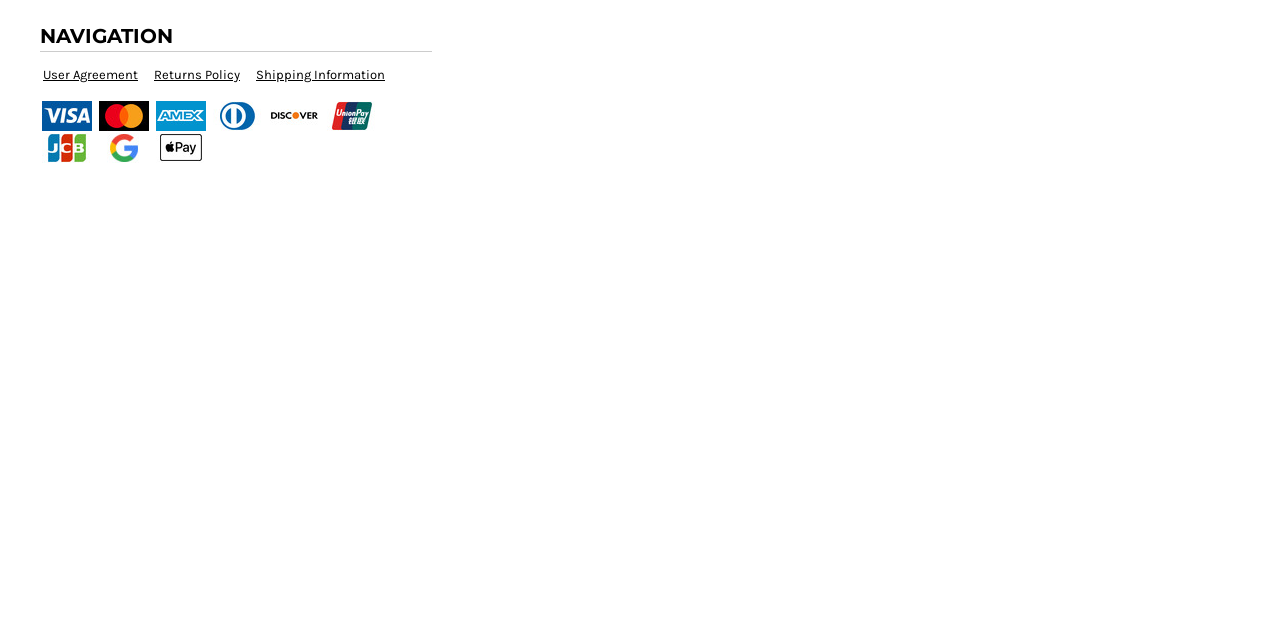Identify the bounding box of the UI element described as follows: "Keyword Research & Analysis". Provide the coordinates as four float numbers in the range of 0 to 1 [left, top, right, bottom].

None